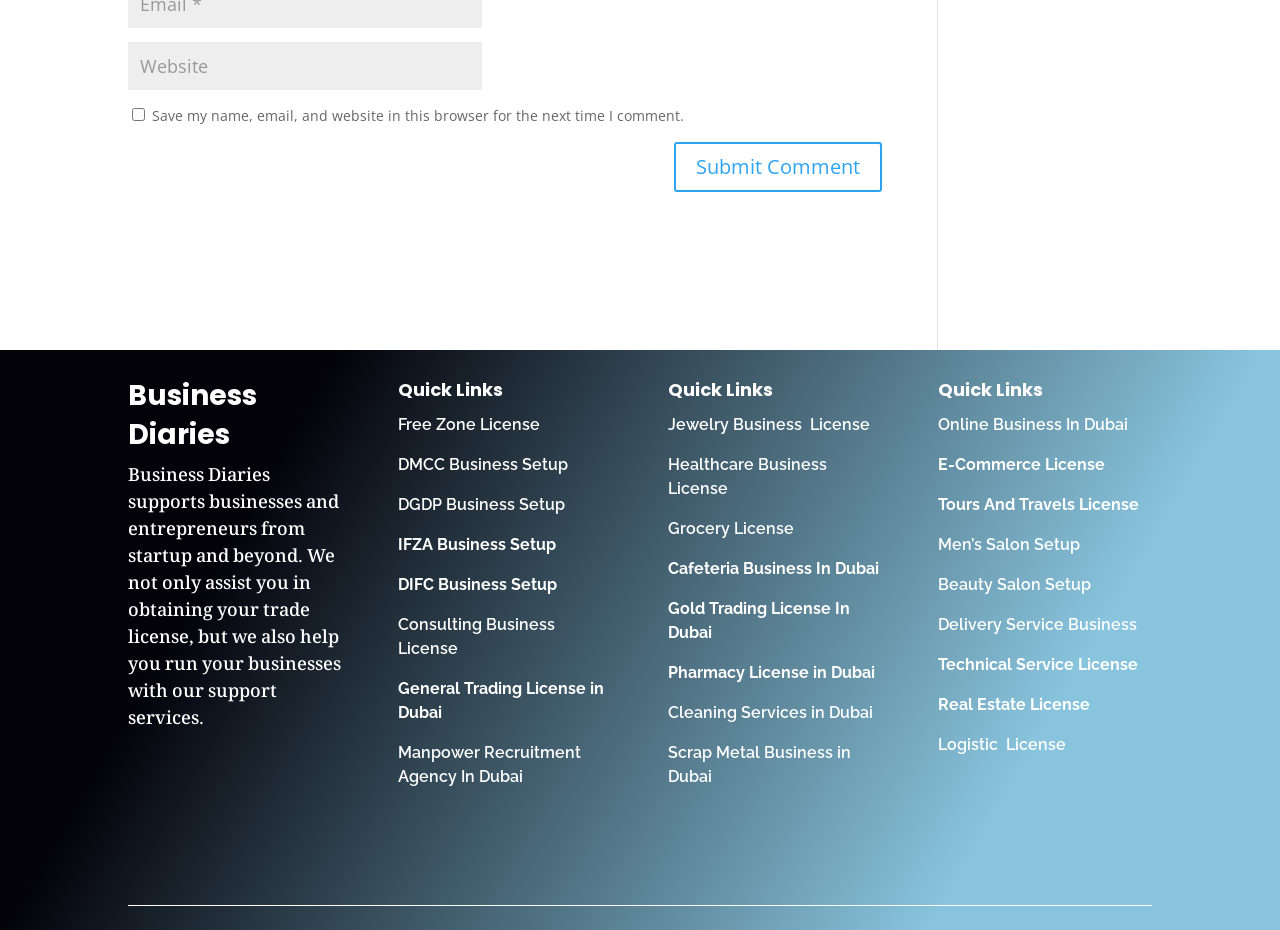Respond with a single word or phrase:
What is the purpose of Business Diaries?

Support businesses and entrepreneurs